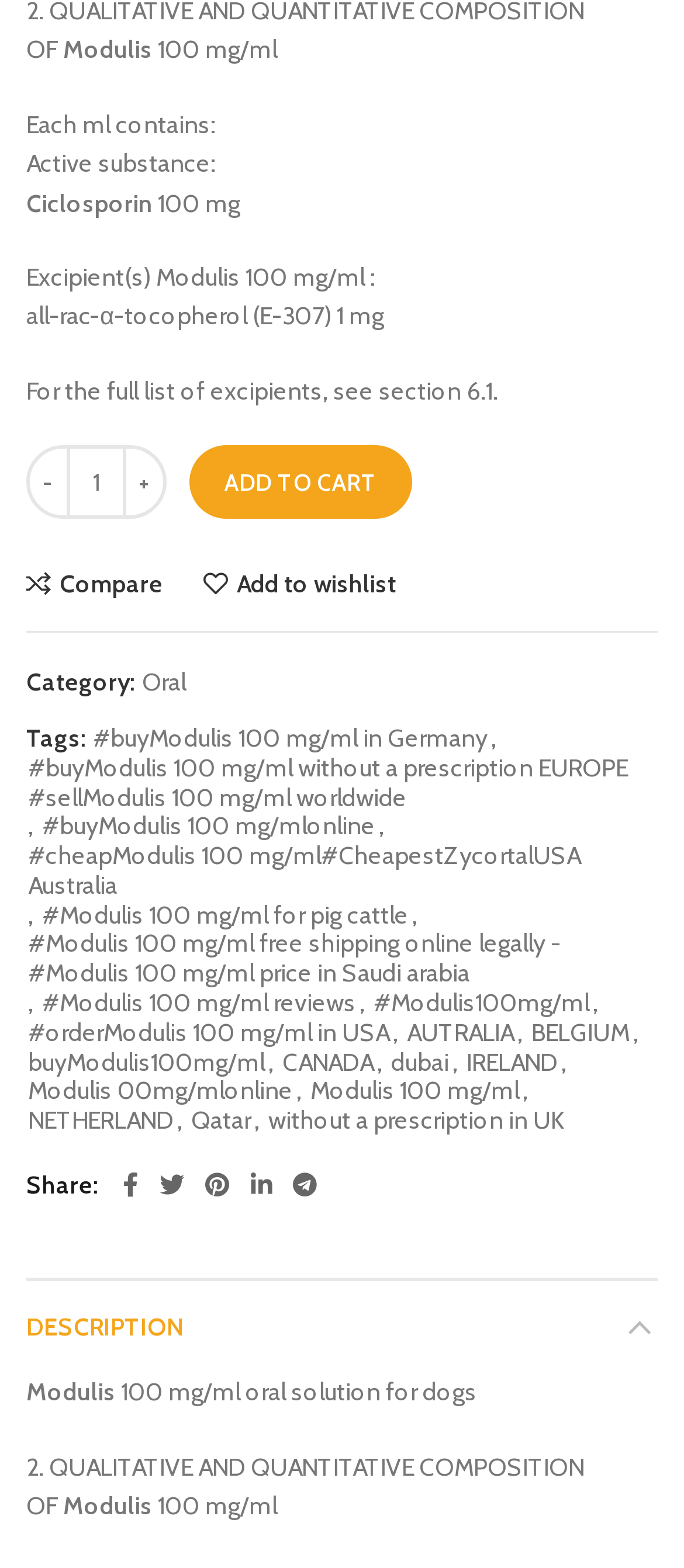Locate the UI element described by #Modulis 100 mg/ml reviews and provide its bounding box coordinates. Use the format (top-left x, top-left y, bottom-right x, bottom-right y) with all values as floating point numbers between 0 and 1.

[0.062, 0.63, 0.521, 0.649]